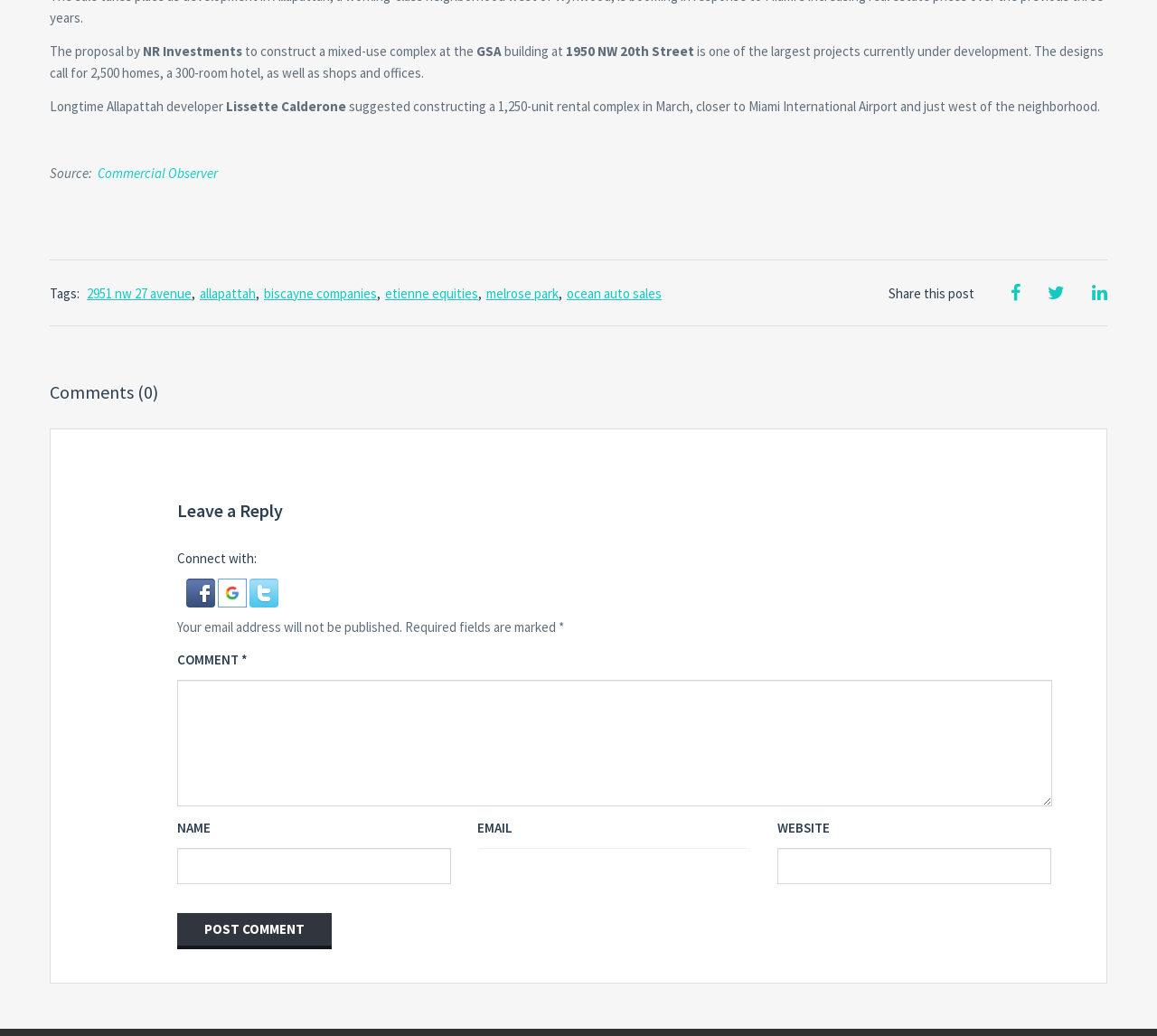Locate the bounding box coordinates of the element's region that should be clicked to carry out the following instruction: "Click on the link to Commercial Observer". The coordinates need to be four float numbers between 0 and 1, i.e., [left, top, right, bottom].

[0.084, 0.159, 0.188, 0.175]